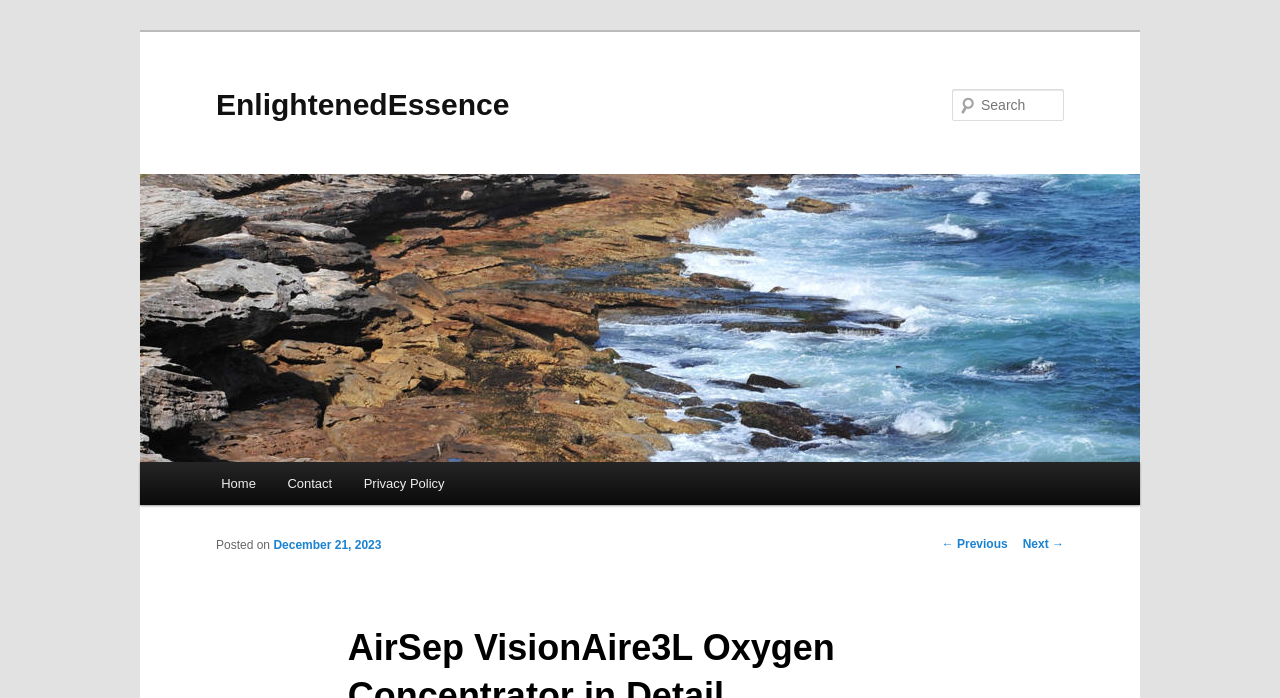Find the bounding box coordinates of the clickable element required to execute the following instruction: "go to home page". Provide the coordinates as four float numbers between 0 and 1, i.e., [left, top, right, bottom].

[0.16, 0.662, 0.212, 0.724]